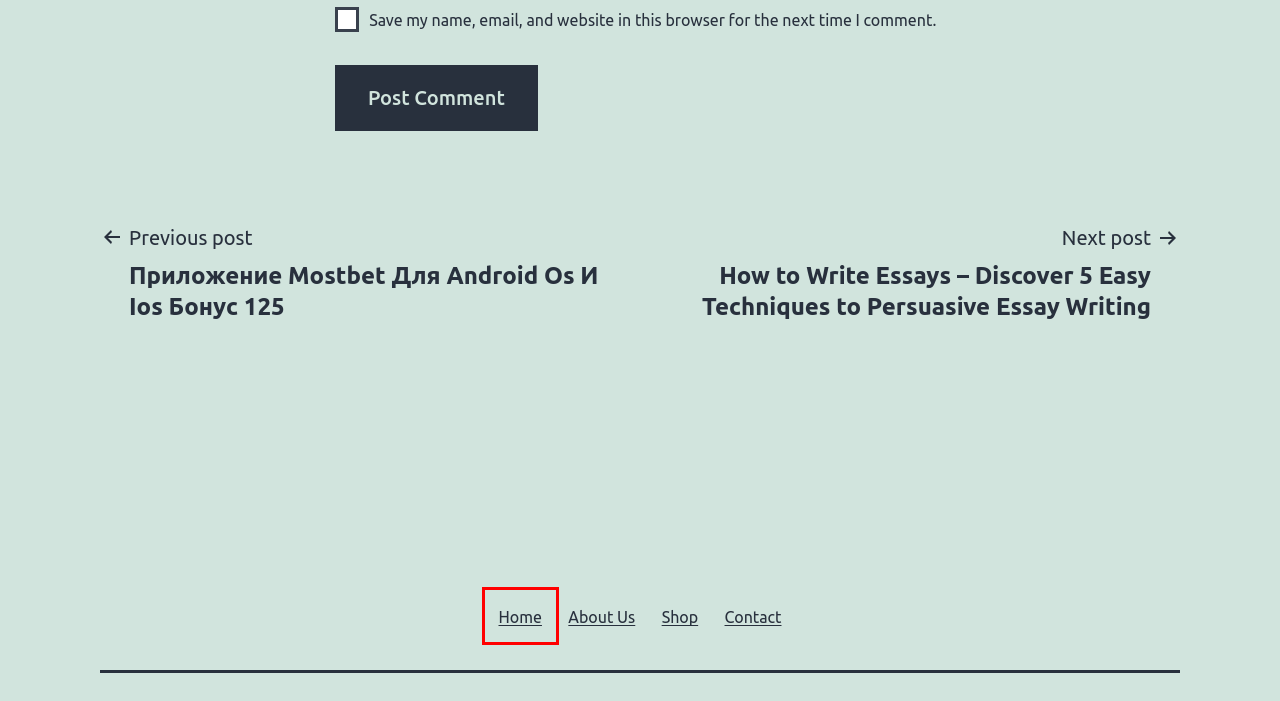You are presented with a screenshot of a webpage that includes a red bounding box around an element. Determine which webpage description best matches the page that results from clicking the element within the red bounding box. Here are the candidates:
A. Hacked by ScripterJee
B. theravenpk – Hacked by ScripterJee
C. About Us – Hacked by ScripterJee
D. Приложение Mostbet Для Android Os И Ios Бонус 125 – Hacked by ScripterJee
E. How to Write Essays – Discover 5 Easy Techniques to Persuasive Essay Writing – Hacked by ScripterJee
F. Blog Tool, Publishing Platform, and CMS – WordPress.org
G. Uncategorized – Hacked by ScripterJee
H. Home – Hacked by ScripterJee

H